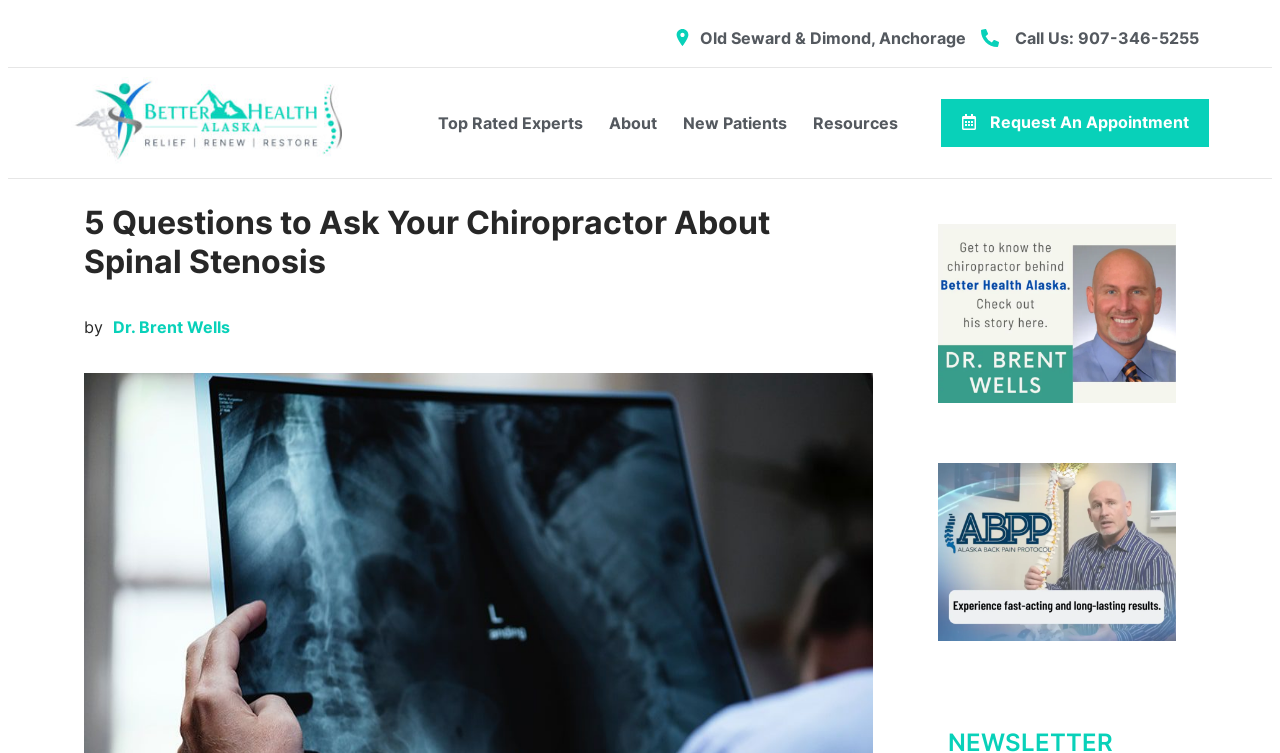What is the topic of the article?
Please answer the question with as much detail as possible using the screenshot.

I inferred the topic of the article by looking at the main heading, which says '5 Questions to Ask Your Chiropractor About Spinal Stenosis', and the meta description, which mentions spinal stenosis.